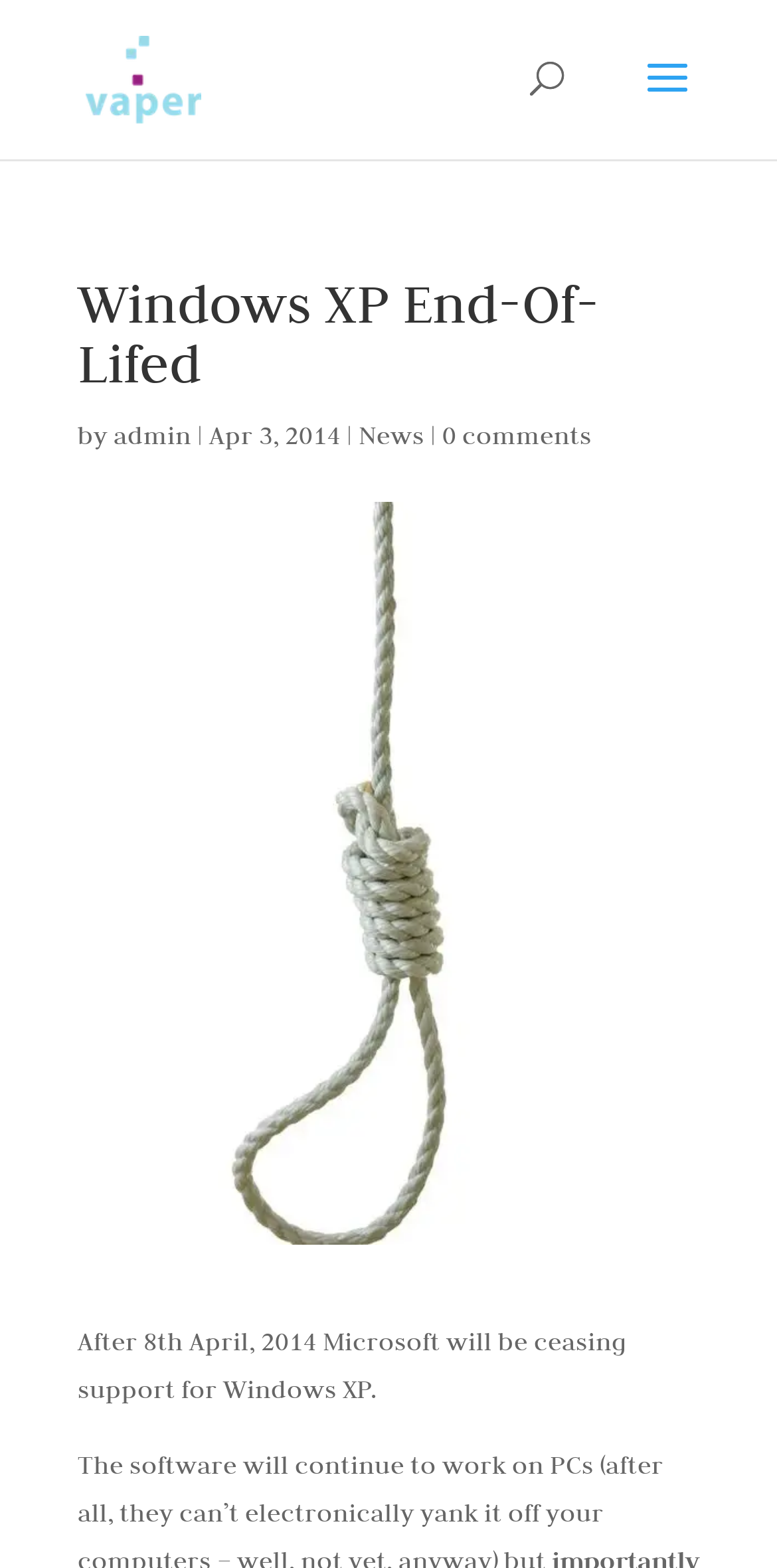Elaborate on the information and visuals displayed on the webpage.

The webpage is about the end of support for Windows XP by Microsoft. At the top left, there is a logo of "Vaper Software" which is an image accompanied by a link with the same name. Below the logo, there is a search bar that spans across the top of the page. 

The main content of the page starts with a heading "Windows XP End-Of-Lifed" which is centered at the top. Below the heading, there is a byline that reads "by admin" followed by a date "Apr 3, 2014". To the right of the byline, there are two links, "News" and "0 comments". 

The main article starts below the byline, which explains that Microsoft will cease support for Windows XP after April 8th, 2014. The text is positioned in the middle of the page, spanning from the left to about three-quarters of the way to the right.